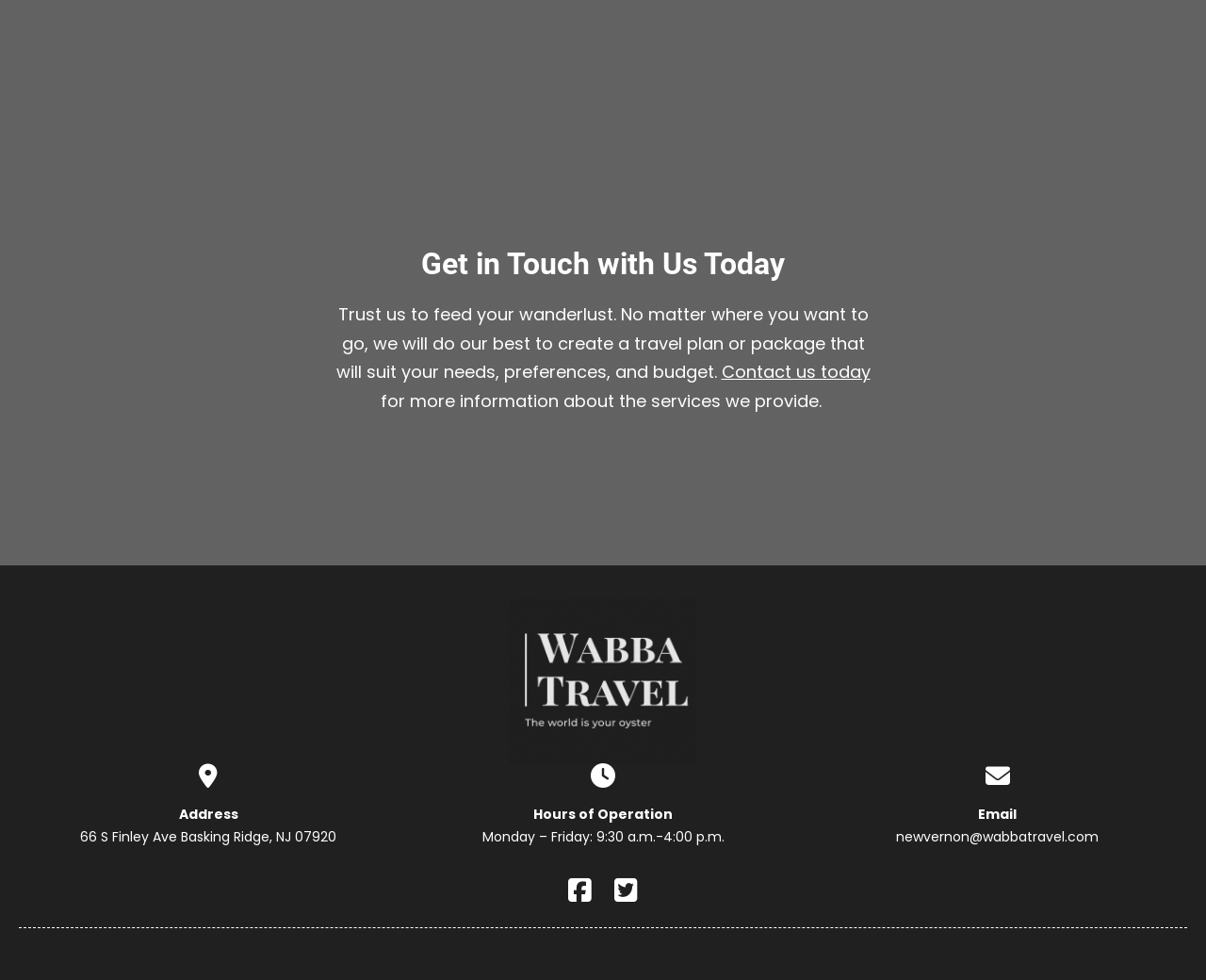Please find the bounding box coordinates in the format (top-left x, top-left y, bottom-right x, bottom-right y) for the given element description. Ensure the coordinates are floating point numbers between 0 and 1. Description: Contact us today

[0.598, 0.368, 0.721, 0.392]